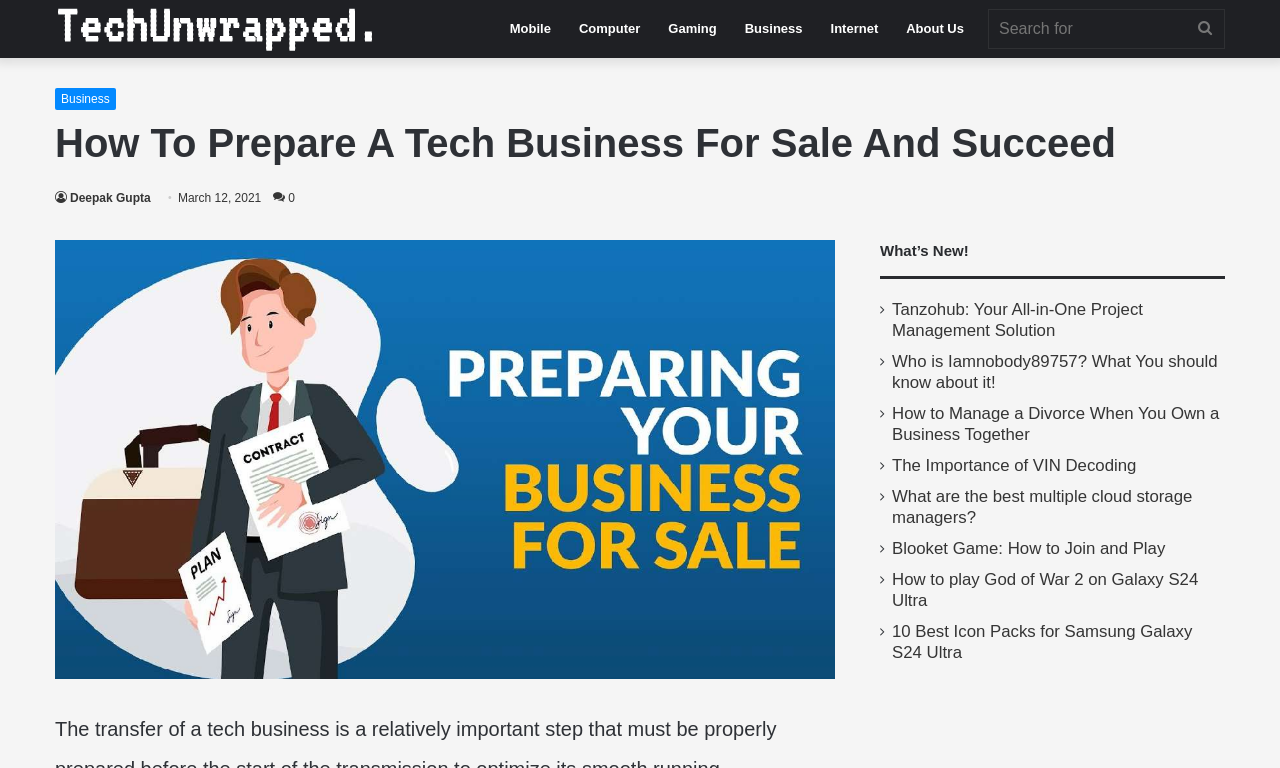Pinpoint the bounding box coordinates of the area that must be clicked to complete this instruction: "Read more about 4 Ways Your Health Can Save You Money in the Future".

None